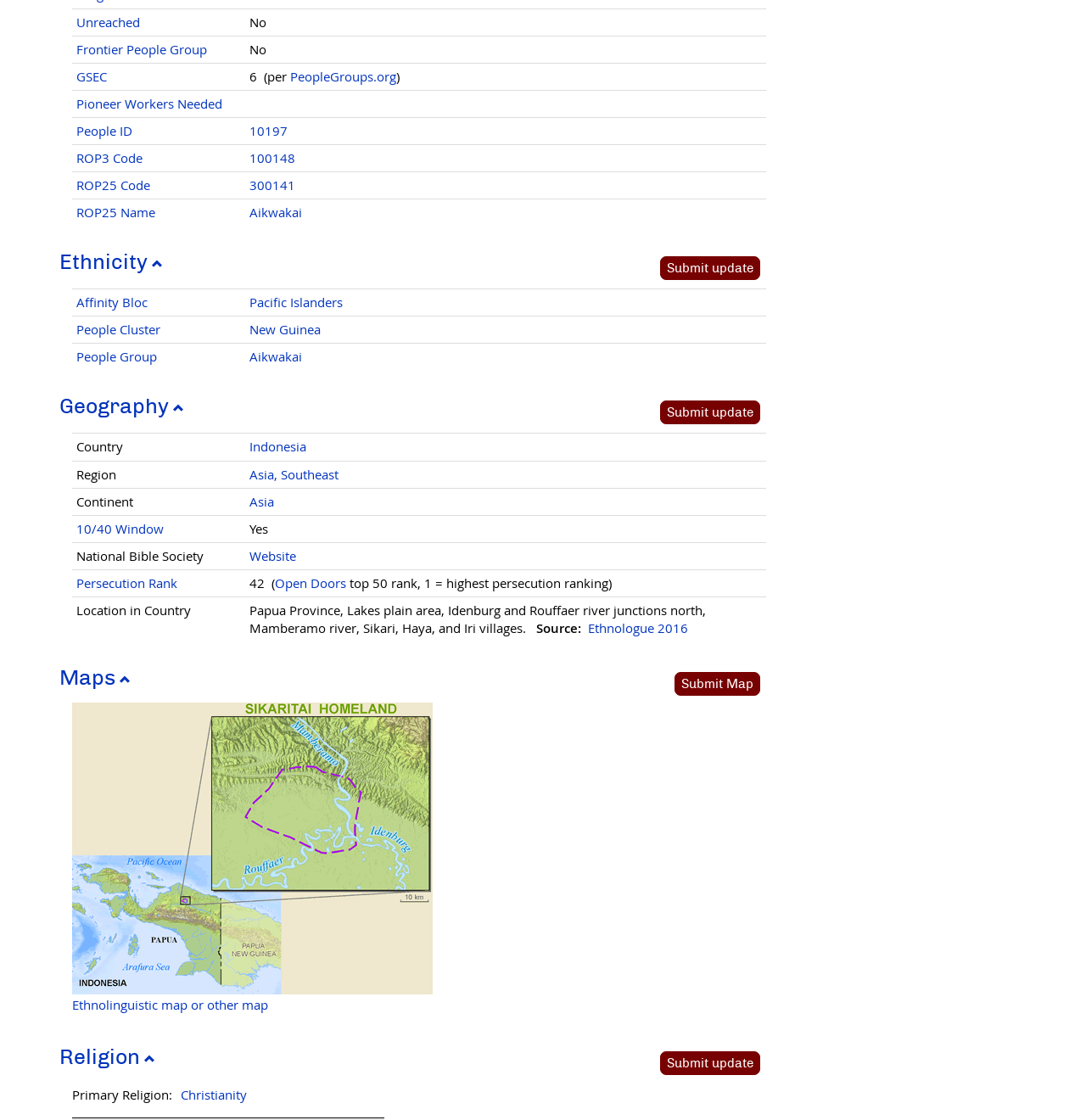Based on the element description Ethnolinguistic map or other map, identify the bounding box of the UI element in the given webpage screenshot. The coordinates should be in the format (top-left x, top-left y, bottom-right x, bottom-right y) and must be between 0 and 1.

[0.066, 0.89, 0.247, 0.904]